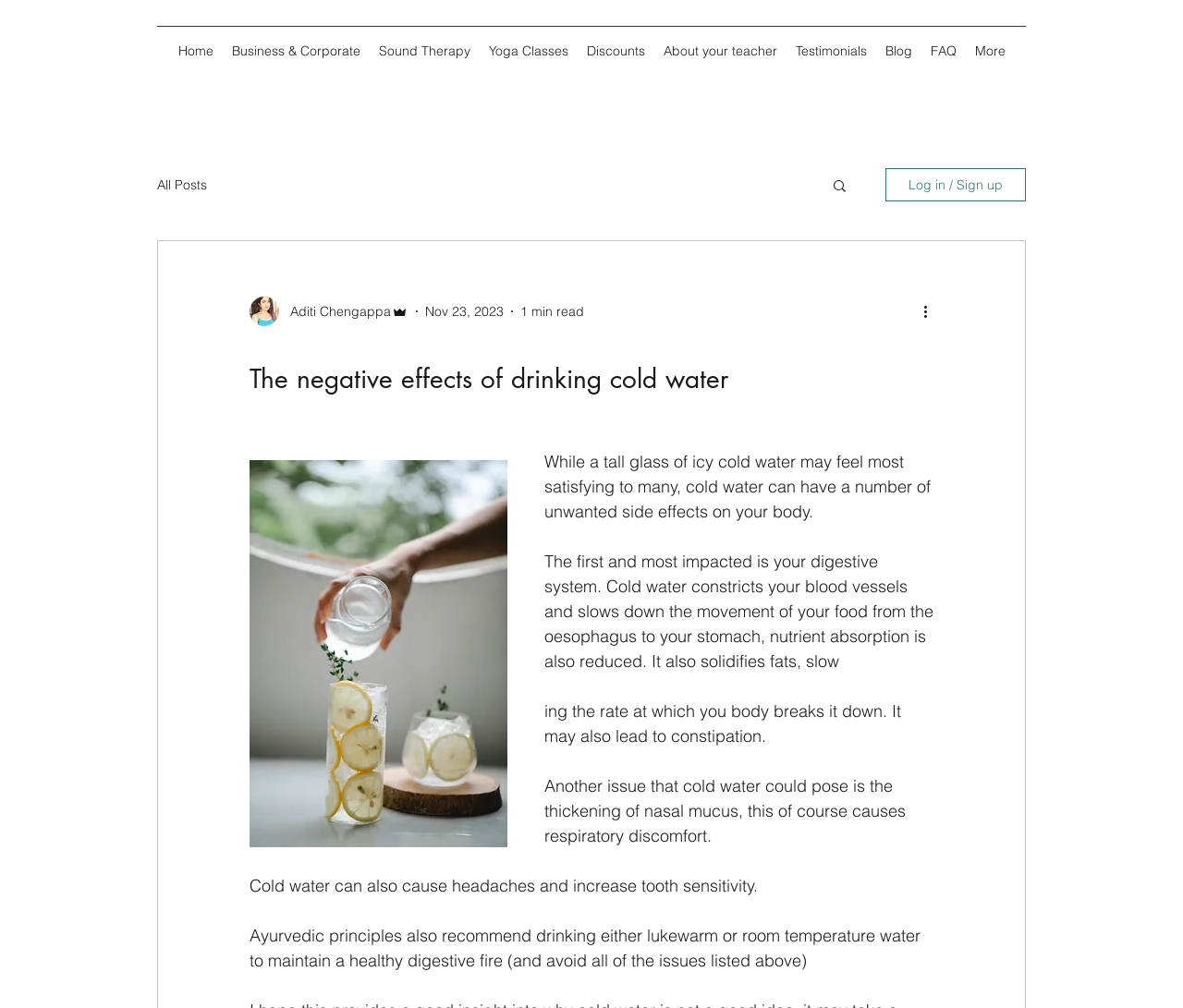Can you extract the primary headline text from the webpage?

The negative effects of drinking cold water